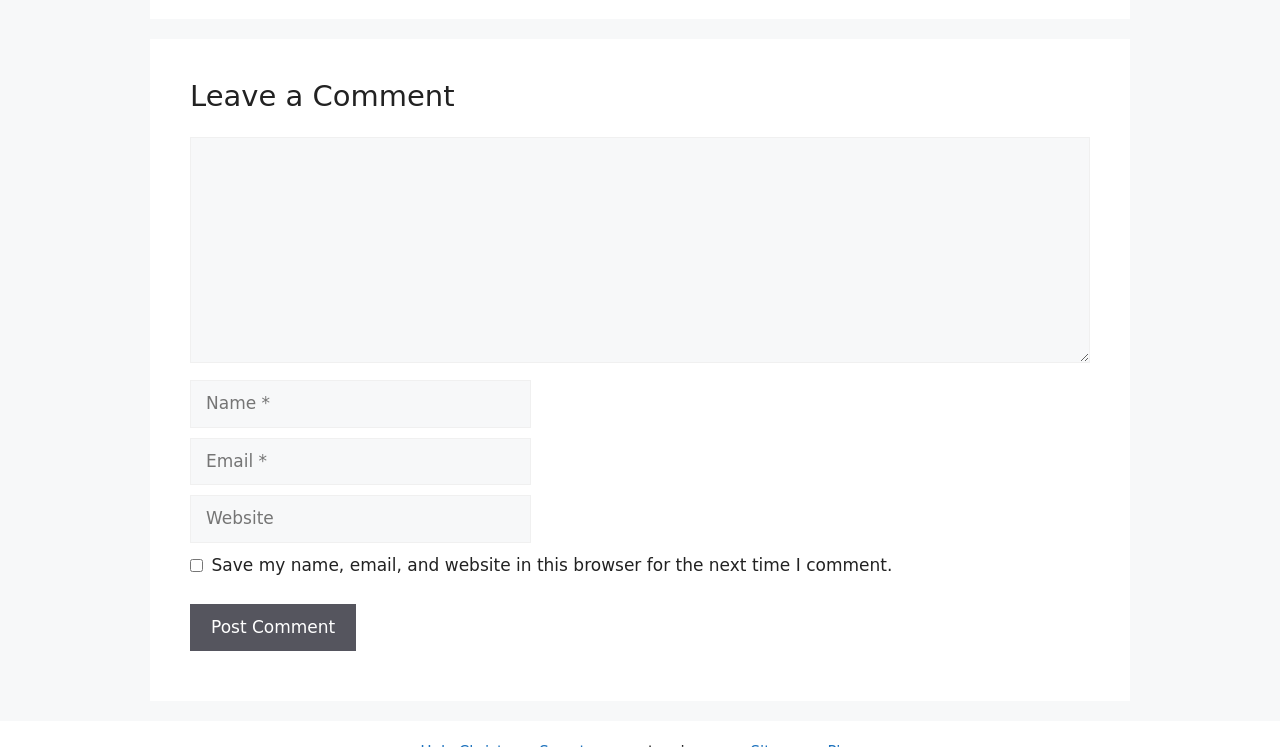What is the purpose of the button?
Please provide a detailed and comprehensive answer to the question.

The button is labeled 'Post Comment', which suggests that its purpose is to submit the user's comment and other information to the website.